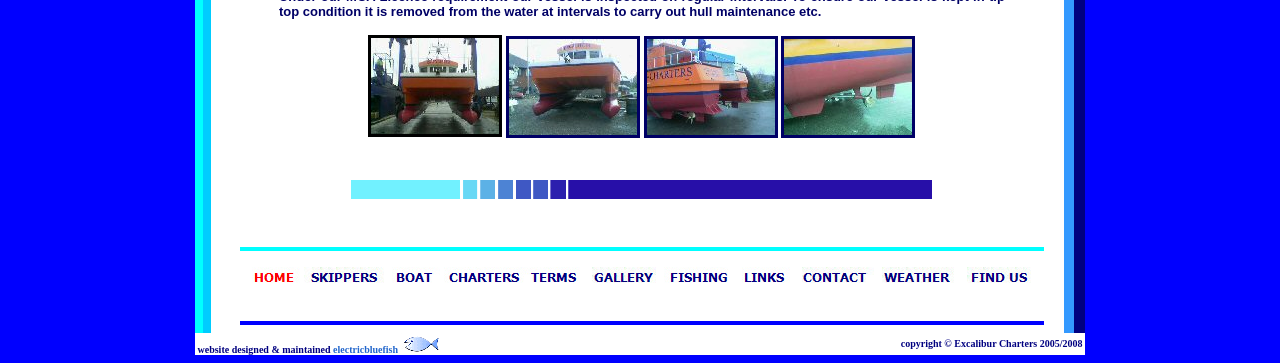Determine the bounding box coordinates of the region I should click to achieve the following instruction: "visit WEATHER page". Ensure the bounding box coordinates are four float numbers between 0 and 1, i.e., [left, top, right, bottom].

[0.683, 0.752, 0.75, 0.798]